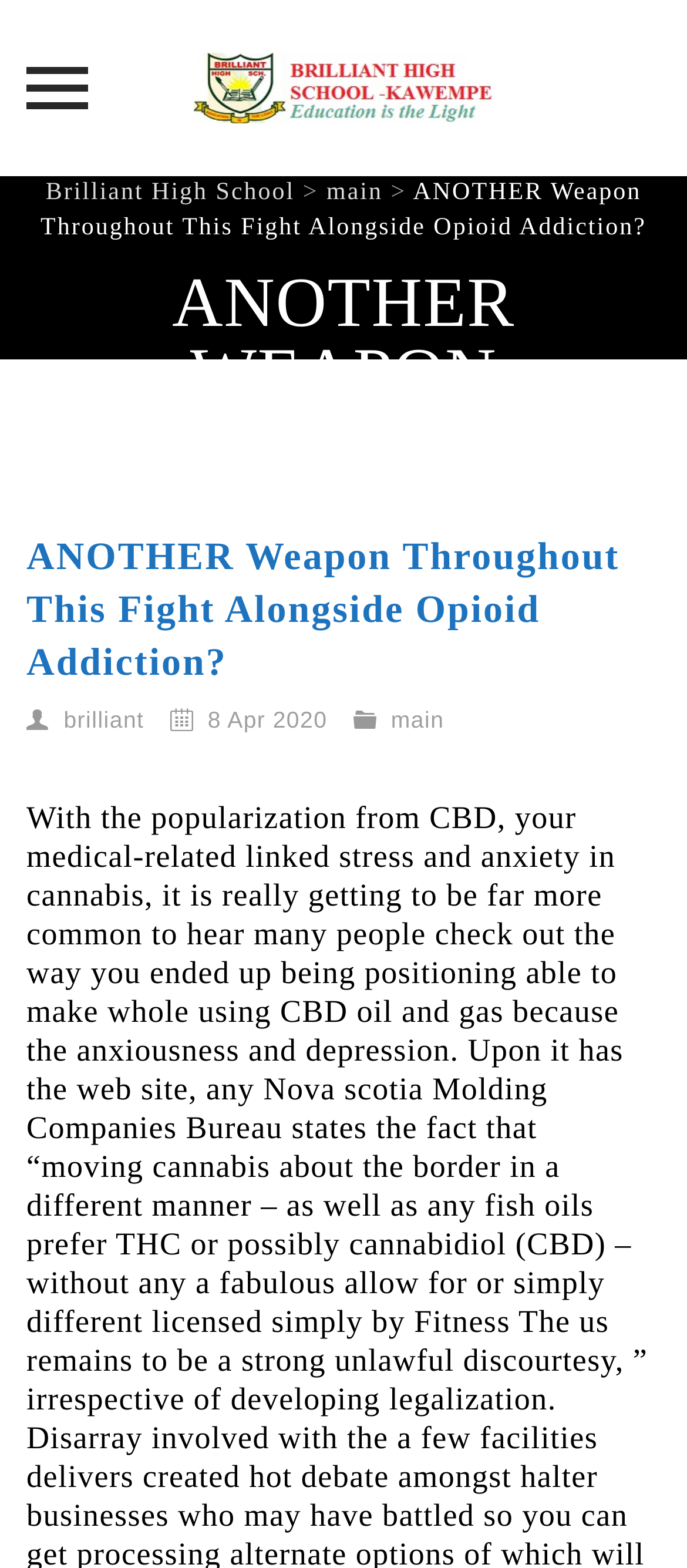Summarize the webpage with a detailed and informative caption.

The webpage appears to be an article from Brilliant High School, with the title "ANOTHER Weapon Throughout This Fight Alongside Opioid Addiction?" prominently displayed at the top. Below the title, there is a header section with links to "Brilliant High School" and "main" on the left and right sides, respectively. 

To the top-left of the page, there is a "Toggle menu" heading, and a "Skip to content" link is positioned below it. 

The main content of the article starts with a brief introduction, which discusses the increasing popularity of CBD and its potential benefits in reducing medical-related stress and anxiety. The text is divided into paragraphs, with the first paragraph spanning almost the entire width of the page.

There are a few images on the page, including the Brilliant High School logo, which is displayed at the top and in the header section. The logo is positioned to the left of the title and header links. 

The overall structure of the page is organized, with clear headings and concise text. The article appears to be a informative piece, discussing the potential benefits of CBD in the fight against opioid addiction.